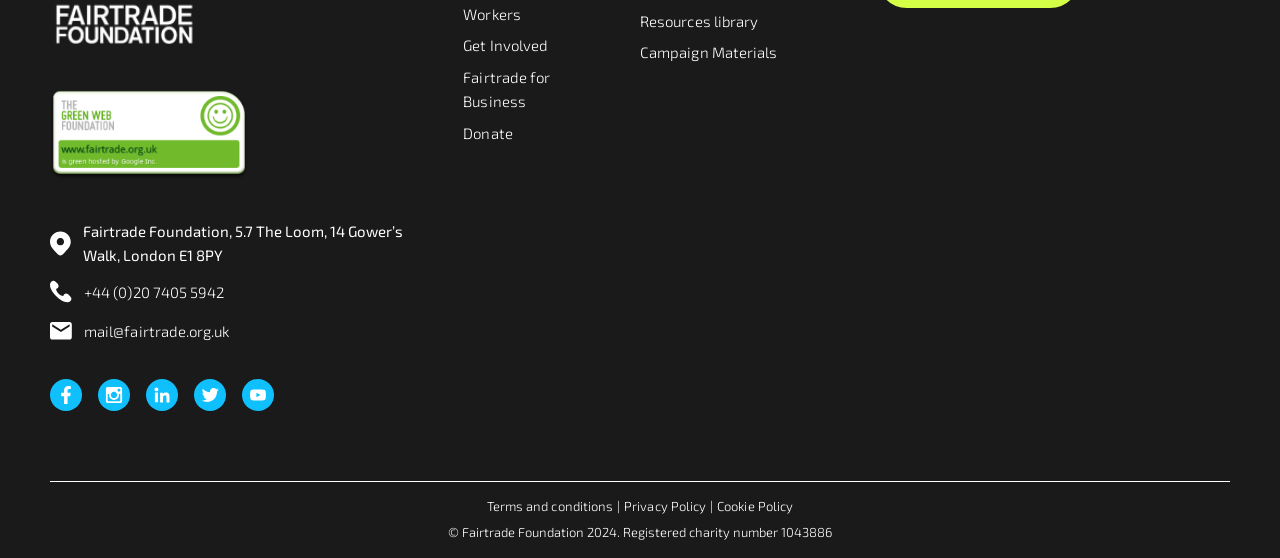How many social media links are there?
Look at the screenshot and give a one-word or phrase answer.

5